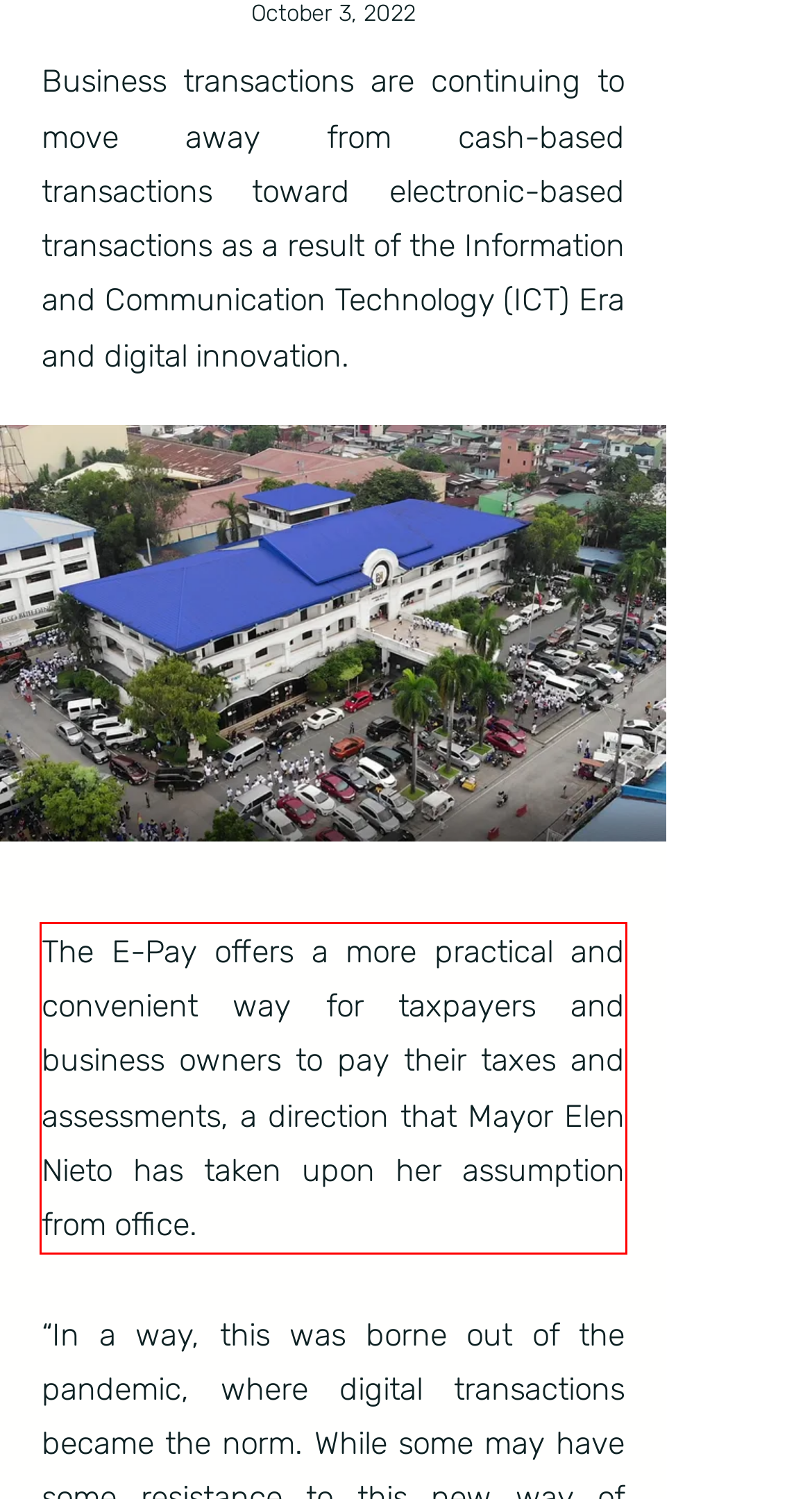Perform OCR on the text inside the red-bordered box in the provided screenshot and output the content.

The E-Pay offers a more practical and convenient way for taxpayers and business owners to pay their taxes and assessments, a direction that Mayor Elen Nieto has taken upon her assumption from office.